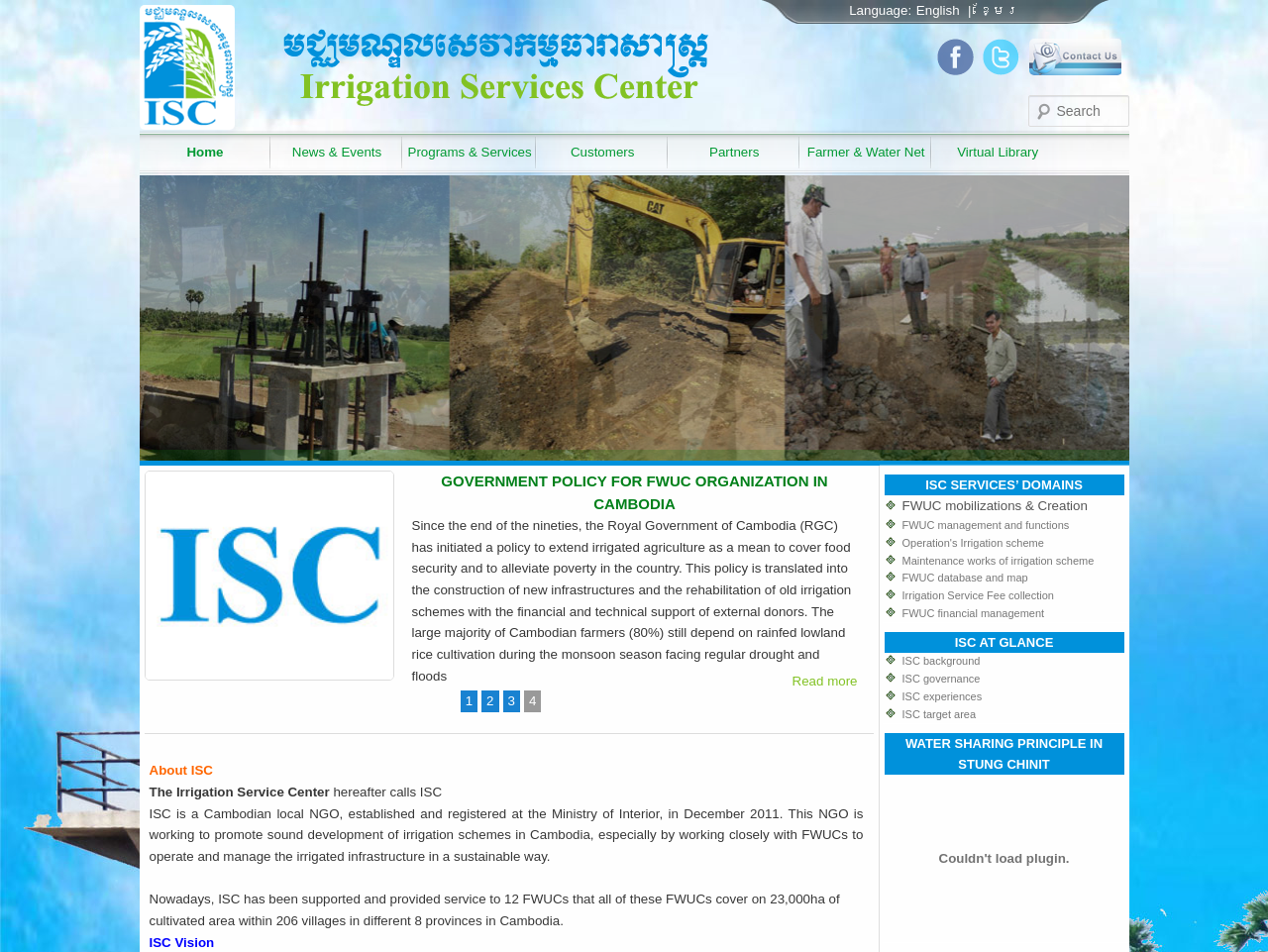Please specify the bounding box coordinates of the clickable region necessary for completing the following instruction: "Go to Home page". The coordinates must consist of four float numbers between 0 and 1, i.e., [left, top, right, bottom].

[0.114, 0.144, 0.21, 0.177]